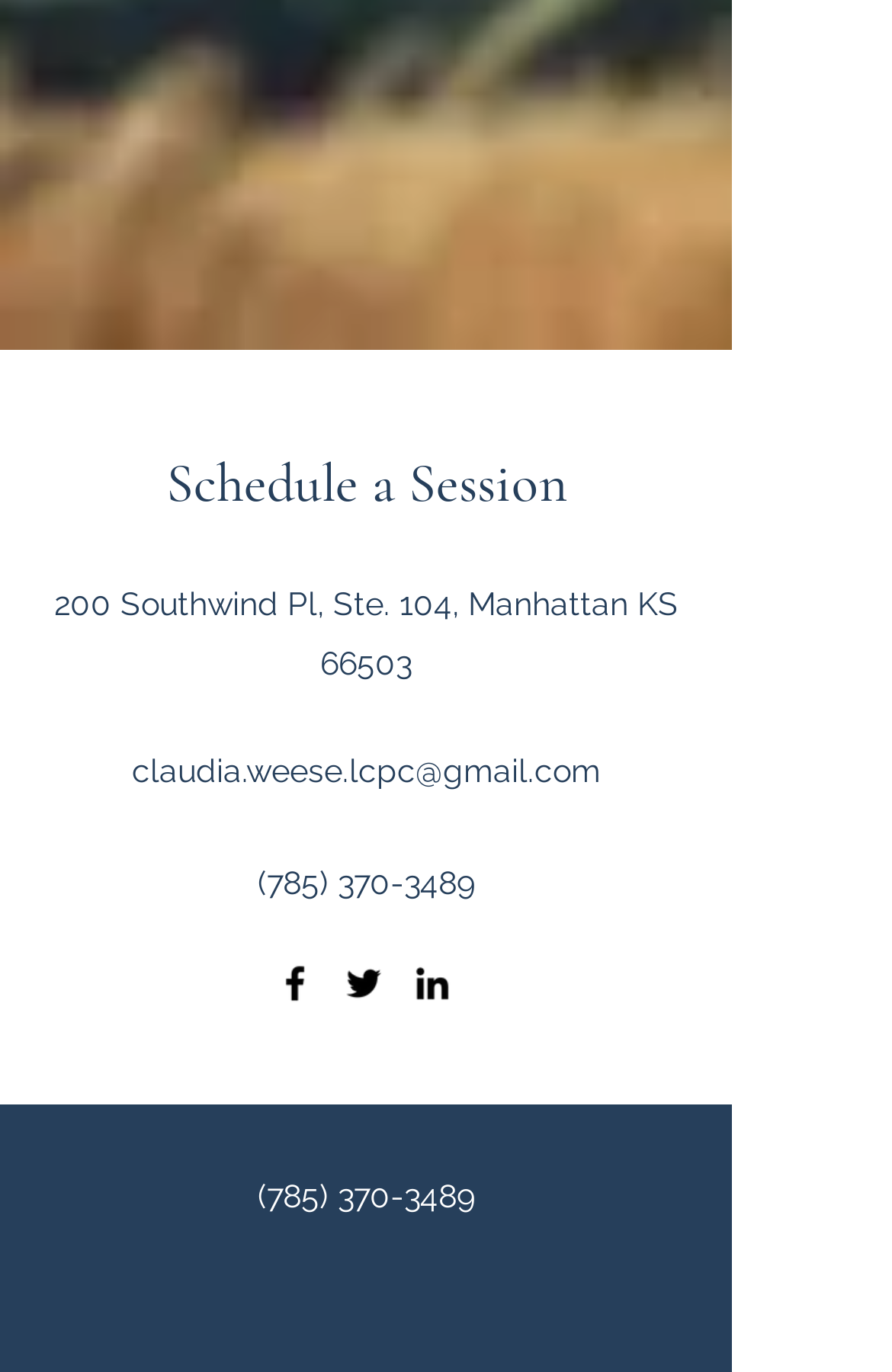Determine the bounding box coordinates of the clickable region to execute the instruction: "Click on the 'Schedule a Session' heading". The coordinates should be four float numbers between 0 and 1, denoted as [left, top, right, bottom].

[0.026, 0.327, 0.795, 0.381]